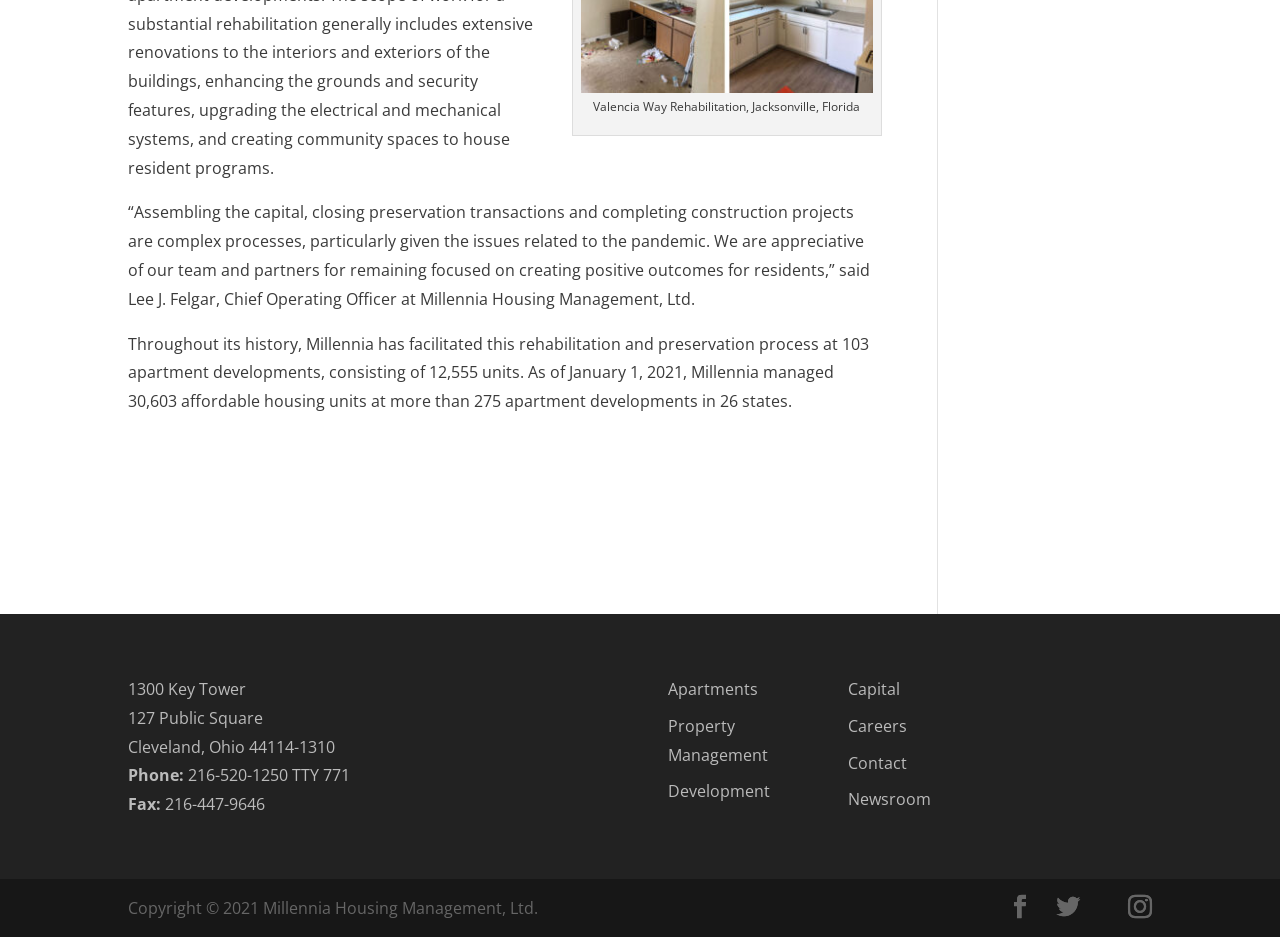Provide your answer in one word or a succinct phrase for the question: 
How many apartment developments does Millennia manage?

275